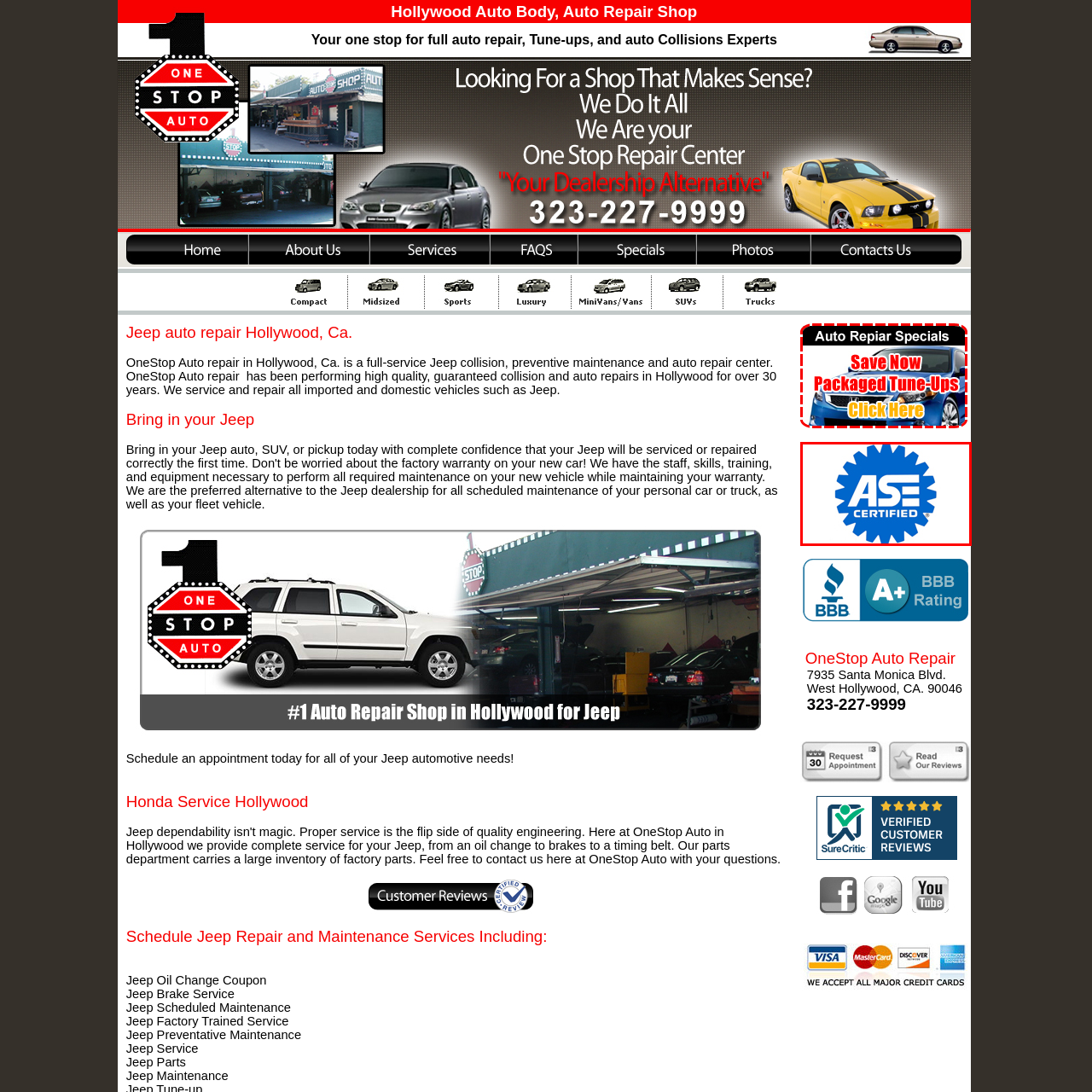What is the significance of the ASE certification? Analyze the image within the red bounding box and give a one-word or short-phrase response.

High standards of knowledge and skill